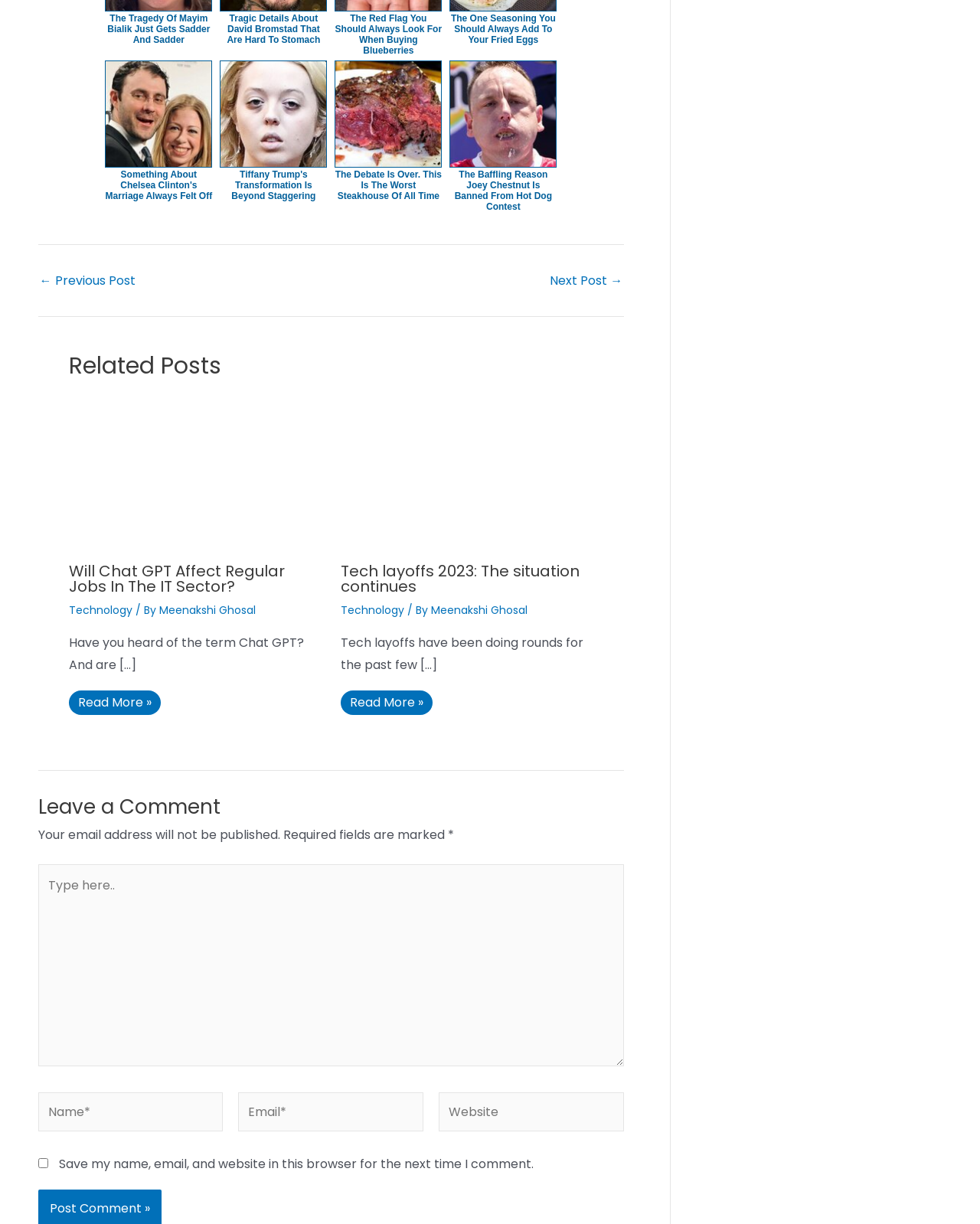Determine the bounding box coordinates for the UI element described. Format the coordinates as (top-left x, top-left y, bottom-right x, bottom-right y) and ensure all values are between 0 and 1. Element description: Read More »

[0.07, 0.234, 0.164, 0.254]